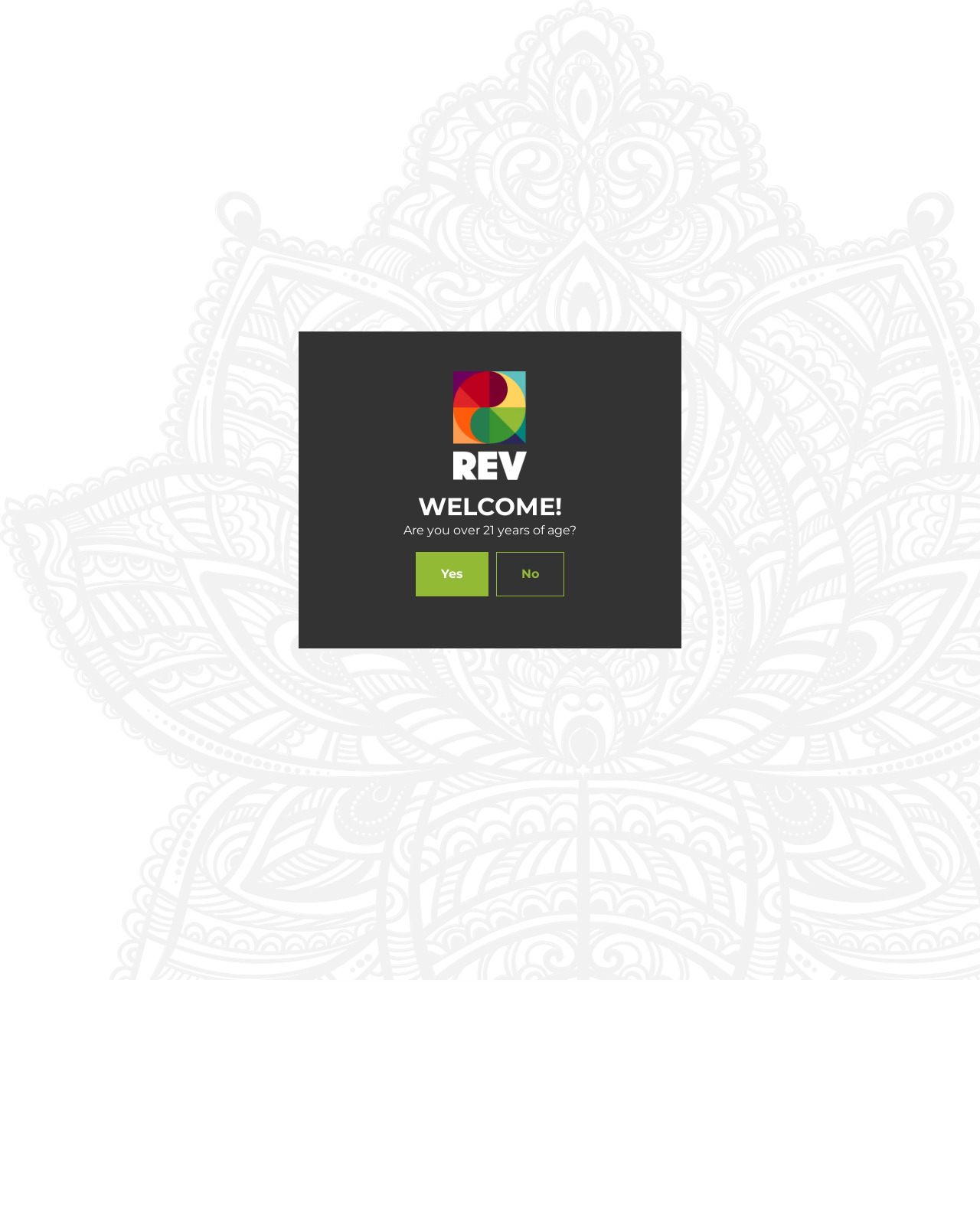Give a one-word or phrase response to the following question: What information is provided about each store location?

Address and hours